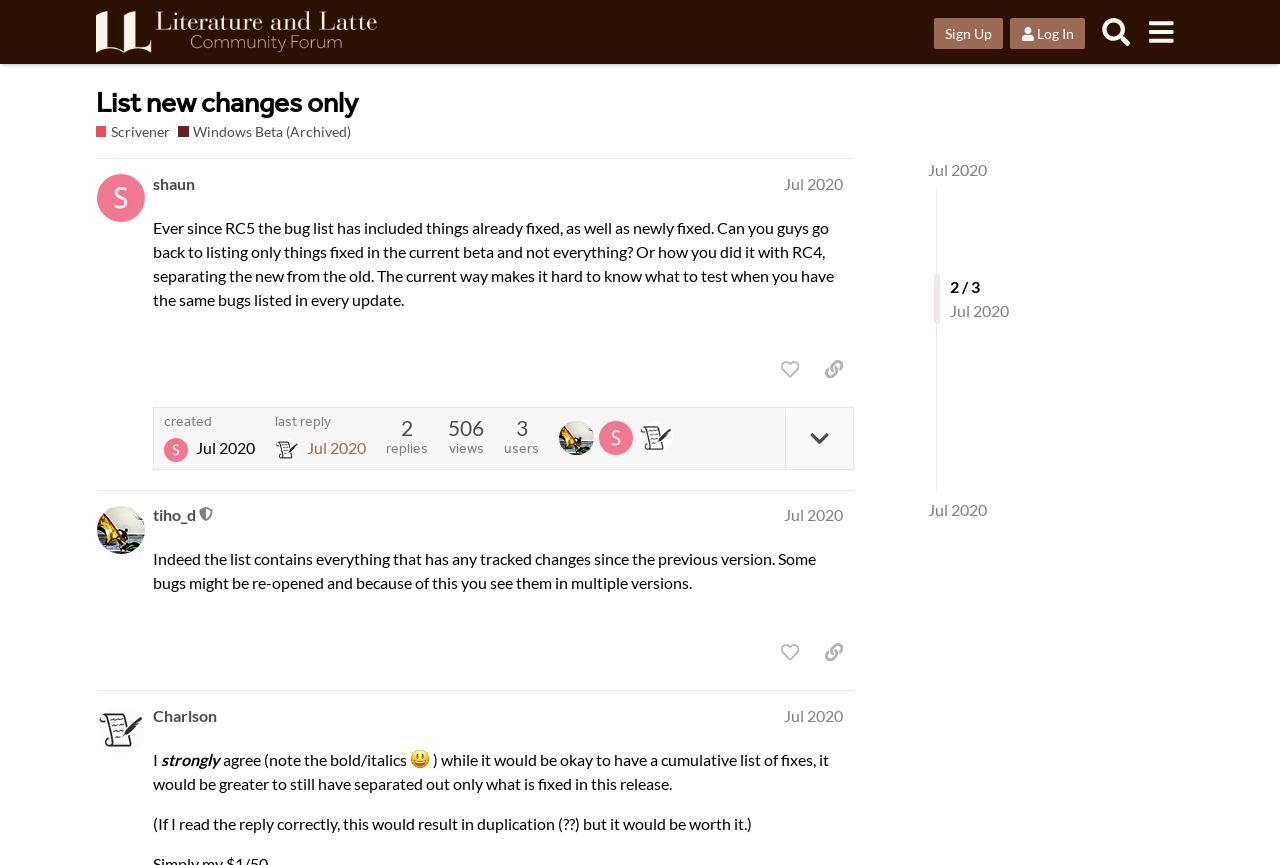Provide the bounding box for the UI element matching this description: "Facebook-f".

None